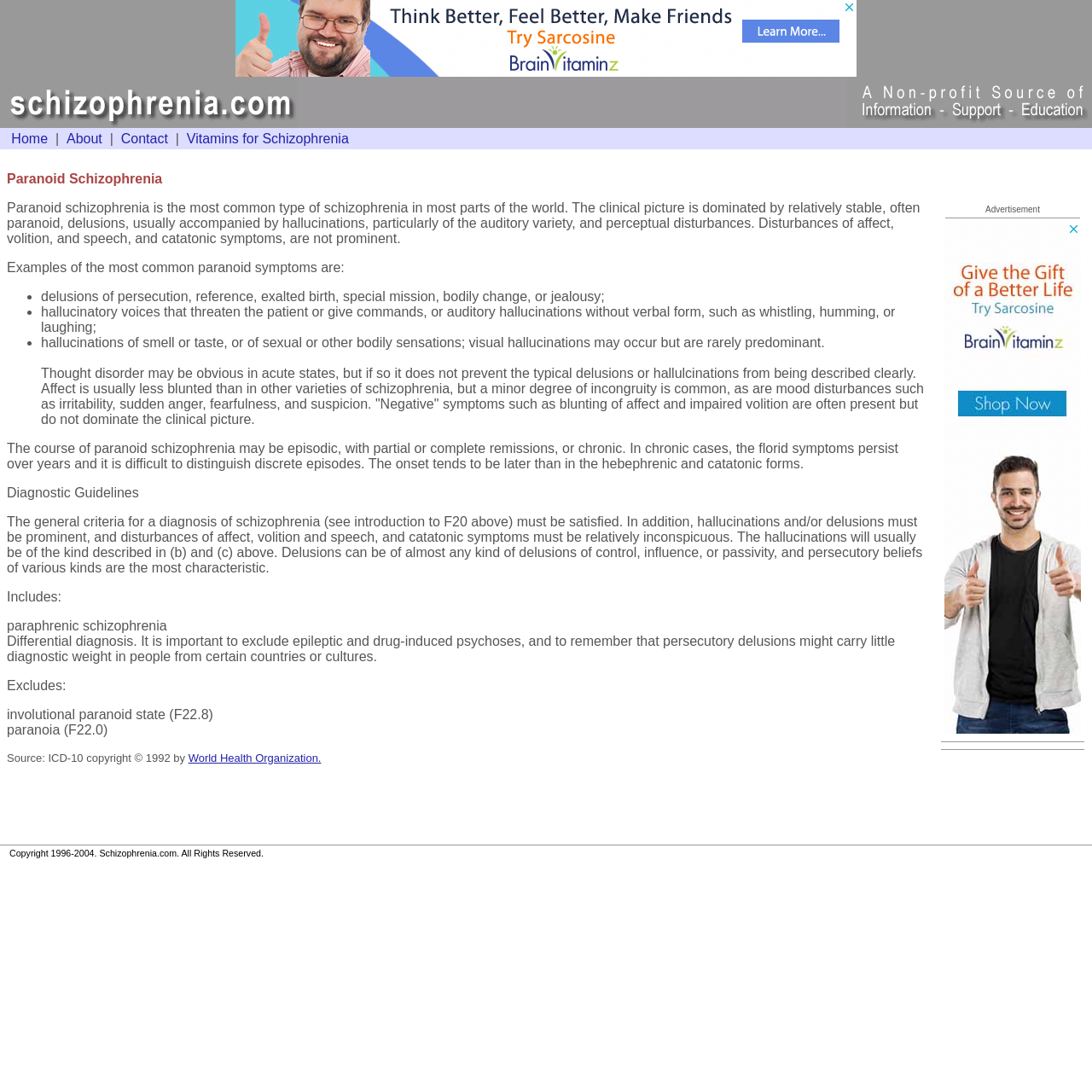What is paranoid schizophrenia?
Make sure to answer the question with a detailed and comprehensive explanation.

Based on the webpage content, paranoid schizophrenia is a type of schizophrenia that is dominated by relatively stable, often paranoid, delusions, usually accompanied by hallucinations, particularly of the auditory variety, and perceptual disturbances.